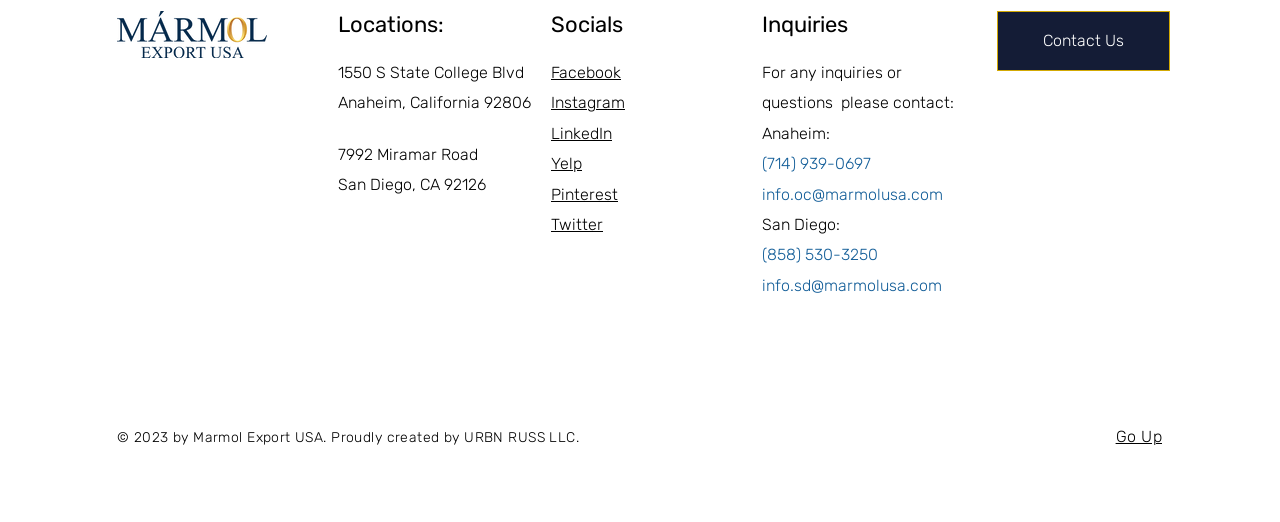What is the email address for San Diego?
Look at the image and provide a short answer using one word or a phrase.

info.sd@marmolusa.com